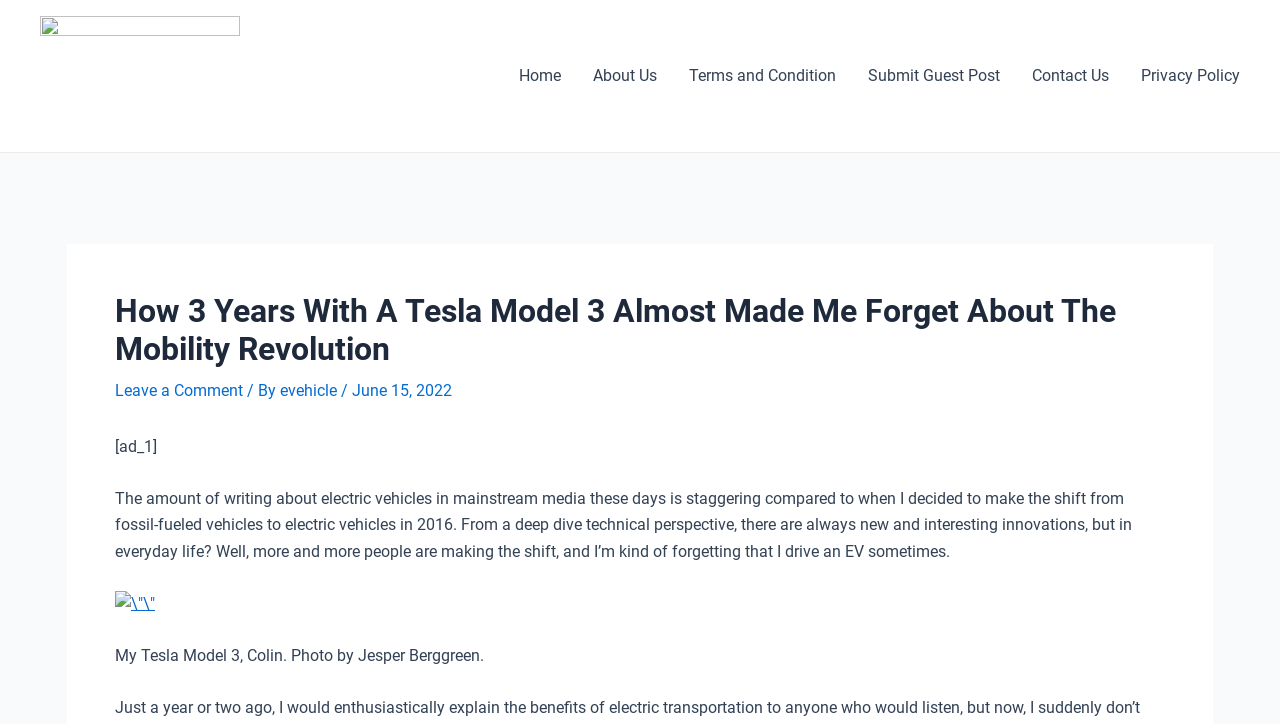Determine the bounding box coordinates of the section to be clicked to follow the instruction: "Click on the image". The coordinates should be given as four float numbers between 0 and 1, formatted as [left, top, right, bottom].

[0.09, 0.817, 0.121, 0.853]